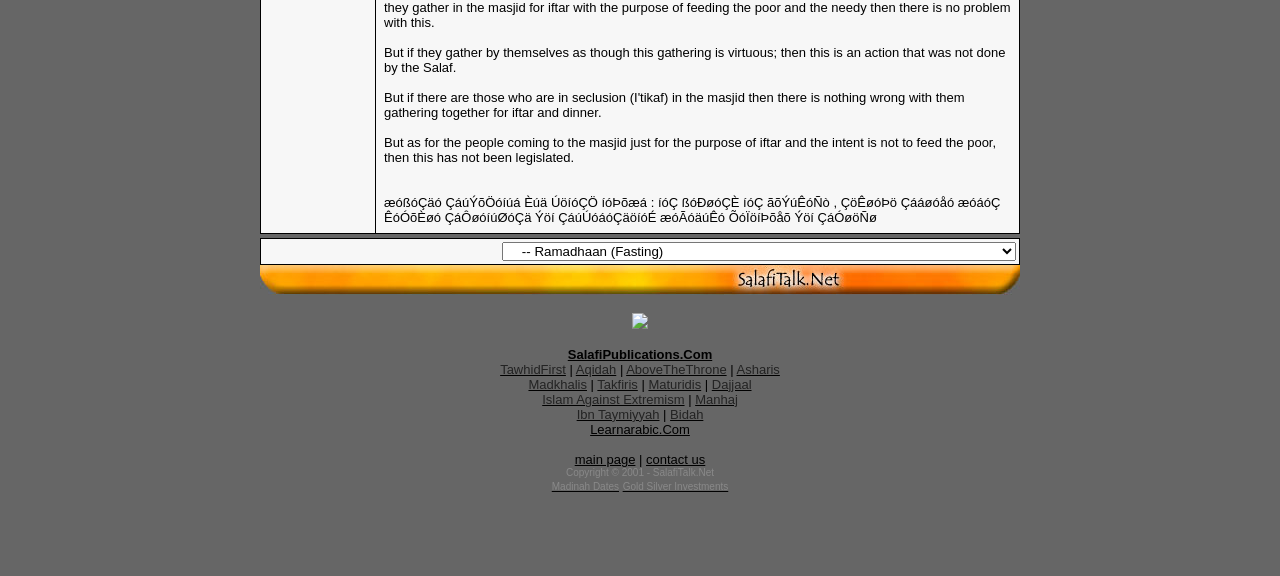Please provide the bounding box coordinate of the region that matches the element description: Maturidis. Coordinates should be in the format (top-left x, top-left y, bottom-right x, bottom-right y) and all values should be between 0 and 1.

[0.507, 0.654, 0.548, 0.68]